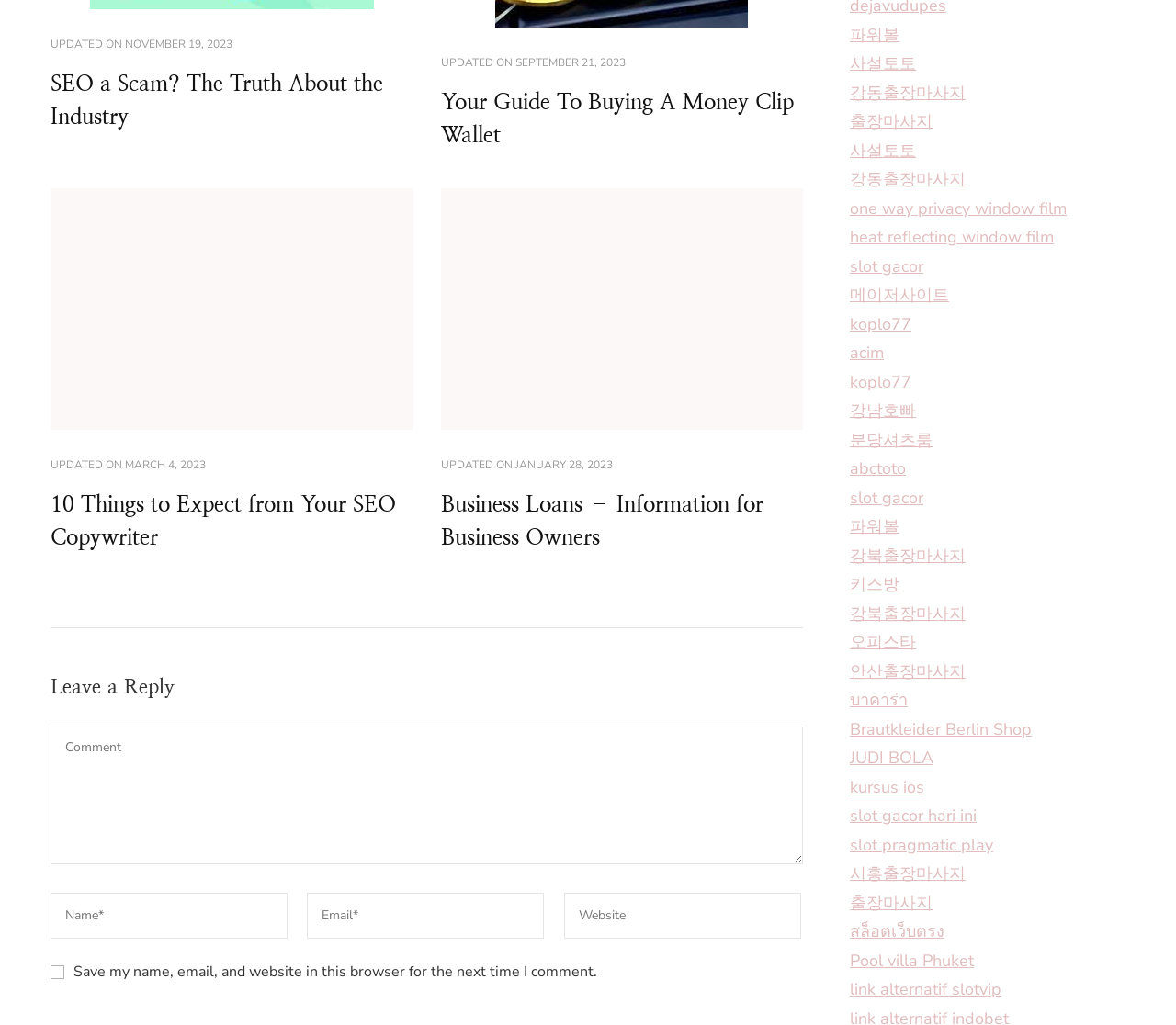Using the element description koplo77, predict the bounding box coordinates for the UI element. Provide the coordinates in (top-left x, top-left y, bottom-right x, bottom-right y) format with values ranging from 0 to 1.

[0.723, 0.362, 0.775, 0.383]